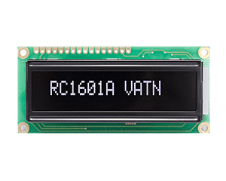How many characters can the display render in a single line?
Give a single word or phrase answer based on the content of the image.

16